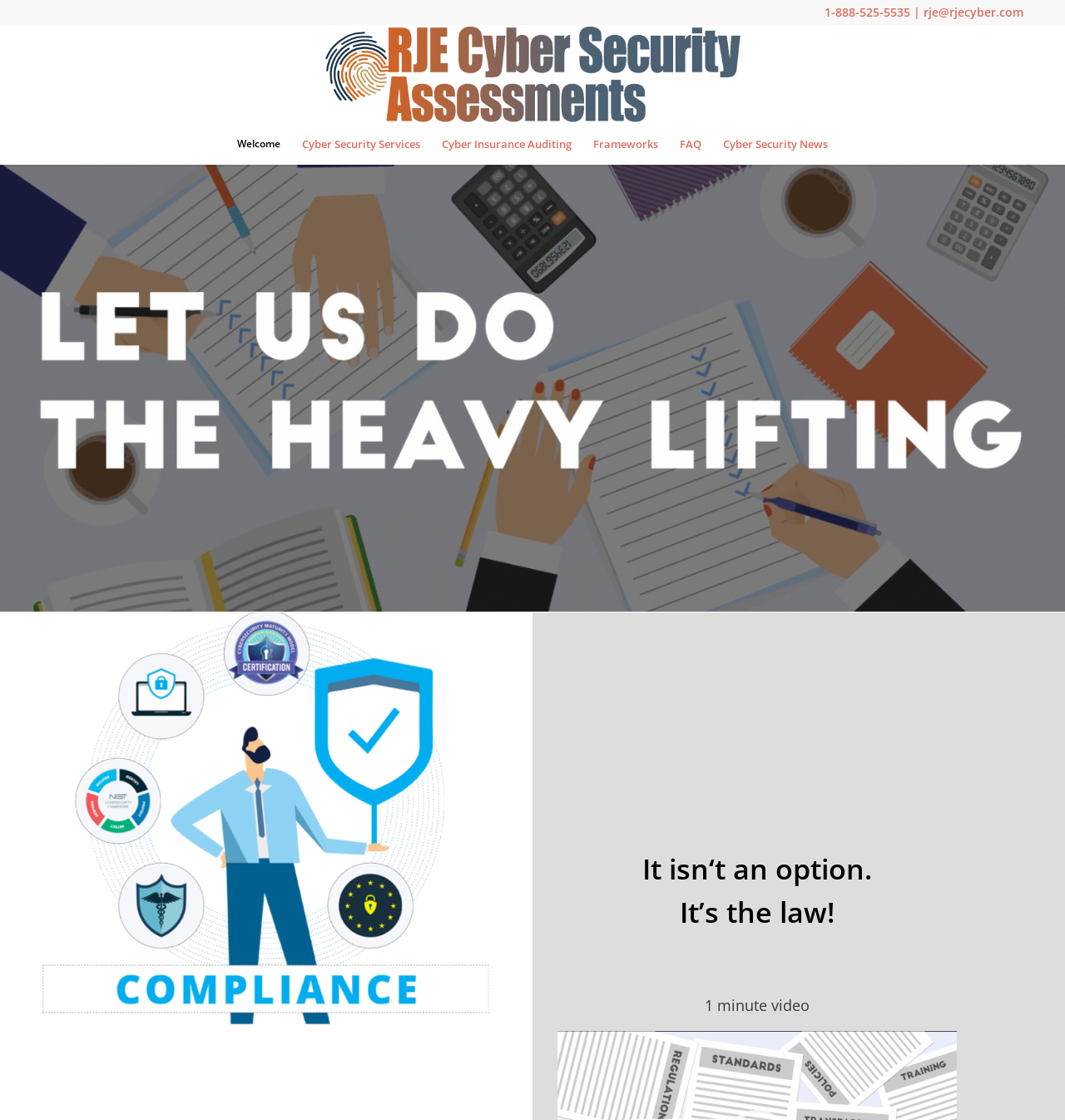Give a concise answer using one word or a phrase to the following question:
What is the text of the first heading on the webpage?

ALL RIGHTS RESERVED RJE CYBER ASSESSMENTS LLC